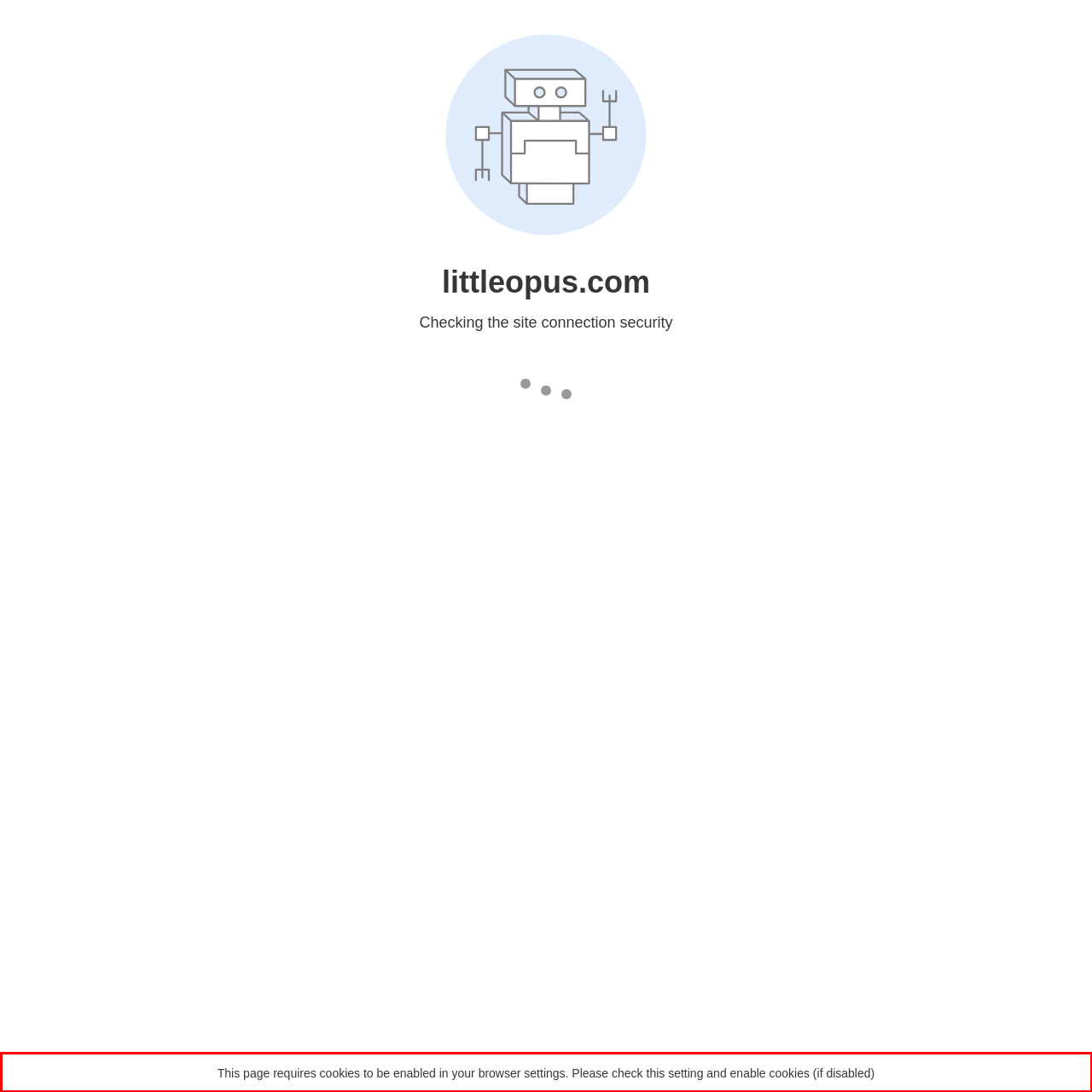The screenshot you have been given contains a UI element surrounded by a red rectangle. Use OCR to read and extract the text inside this red rectangle.

This page requires cookies to be enabled in your browser settings. Please check this setting and enable cookies (if disabled)